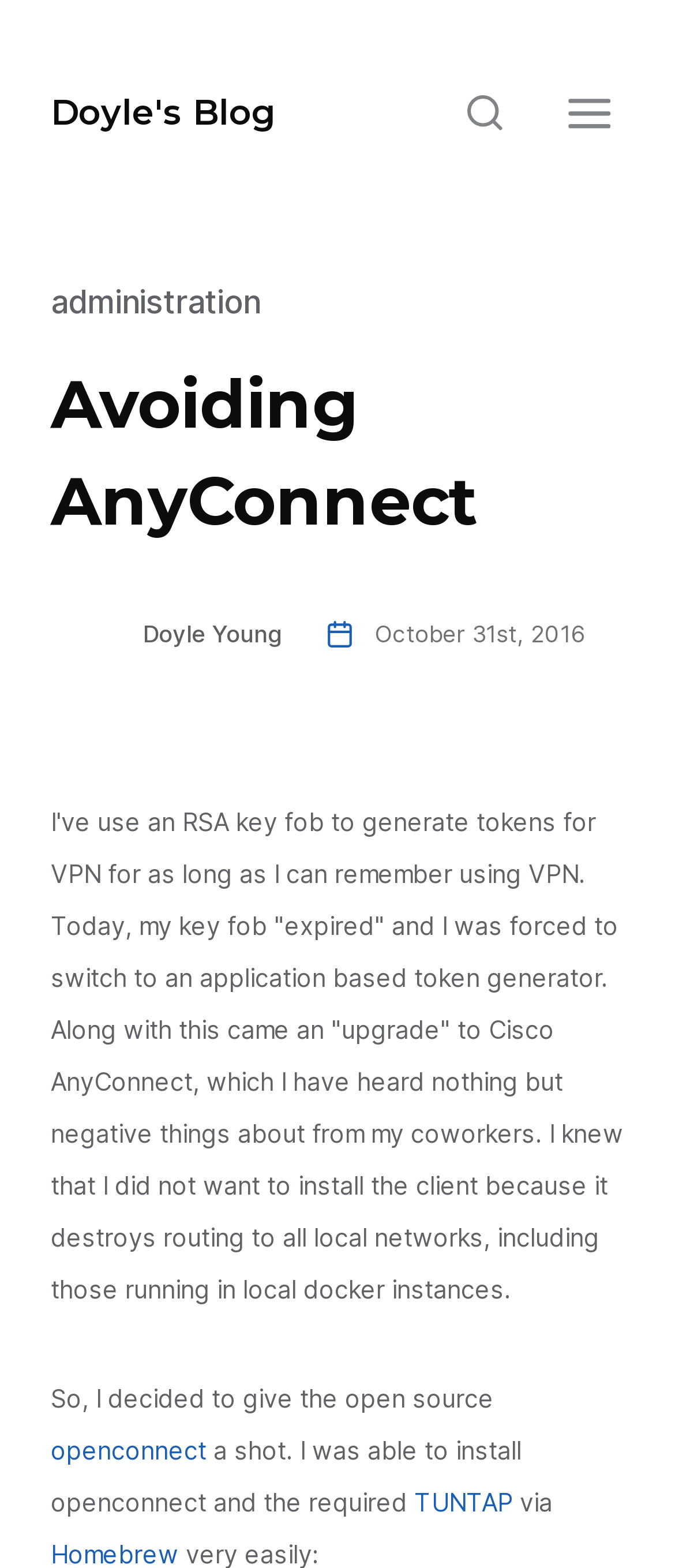What is the name of the blog?
Please answer the question as detailed as possible.

I determined the answer by looking at the heading element with the text 'Doyle's Blog' at the top of the webpage, which is likely the title of the blog.